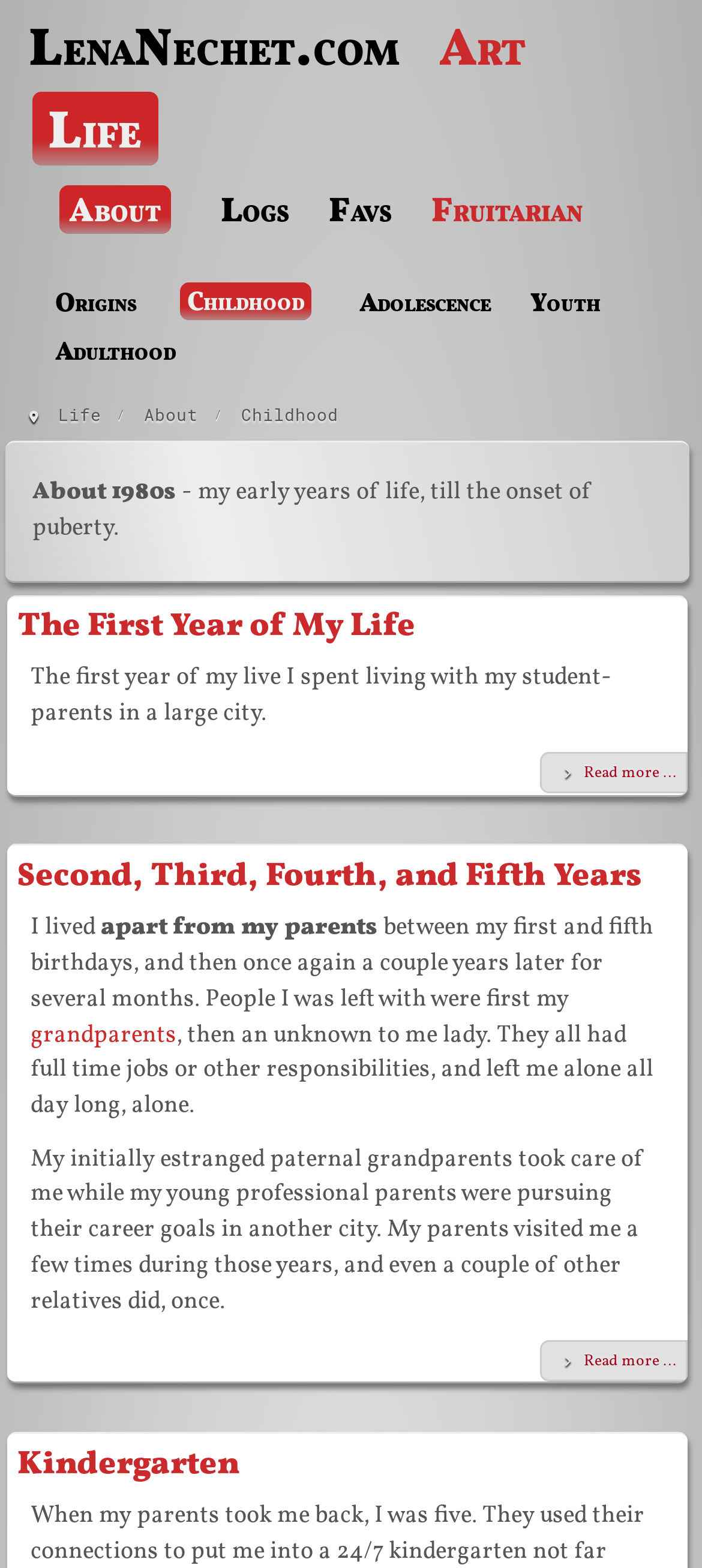Identify the bounding box coordinates of the element that should be clicked to fulfill this task: "read more about the first year of life". The coordinates should be provided as four float numbers between 0 and 1, i.e., [left, top, right, bottom].

[0.768, 0.48, 0.981, 0.506]